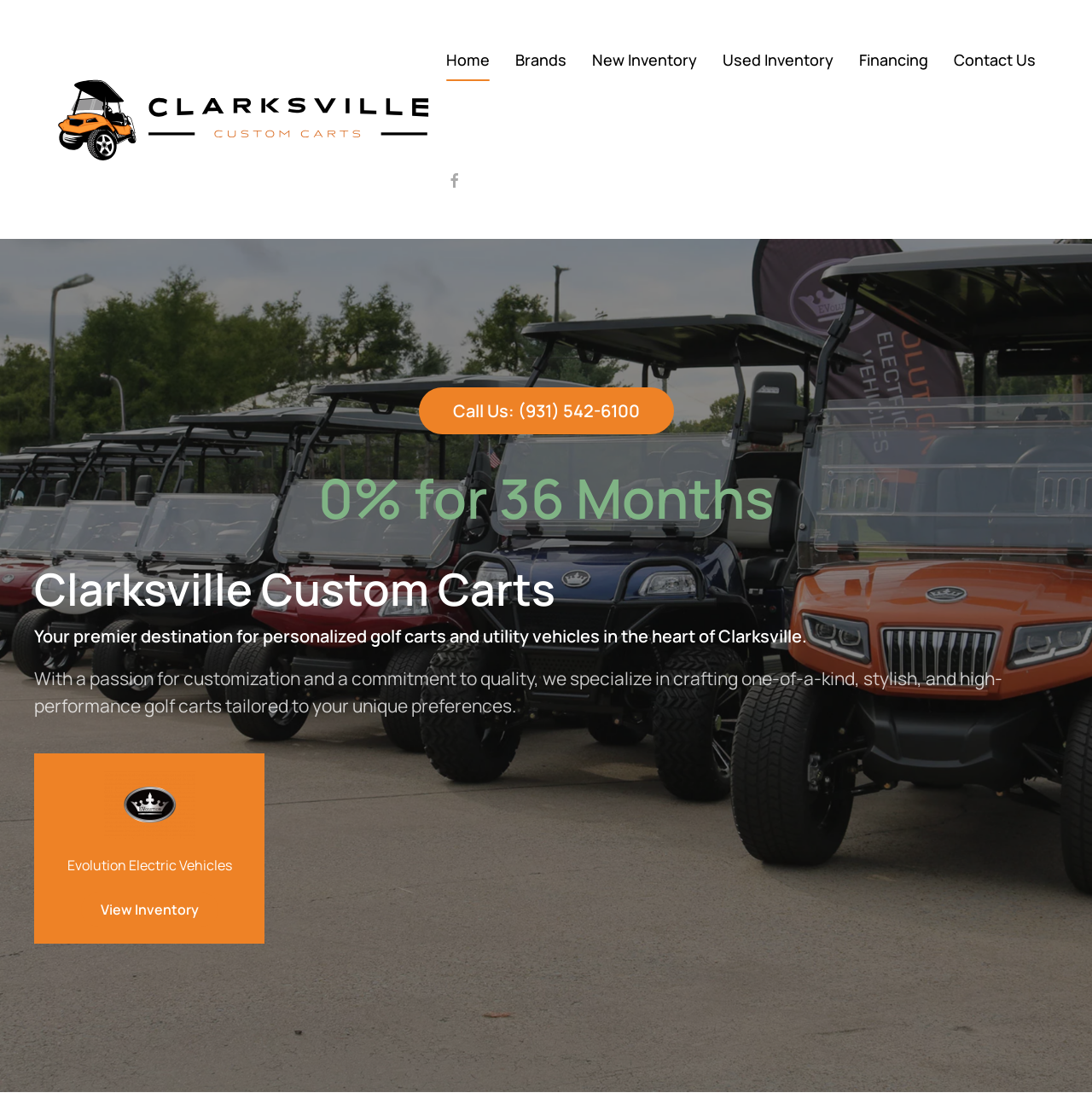Identify the coordinates of the bounding box for the element described below: "Skip to main content". Return the coordinates as four float numbers between 0 and 1: [left, top, right, bottom].

[0.035, 0.035, 0.153, 0.052]